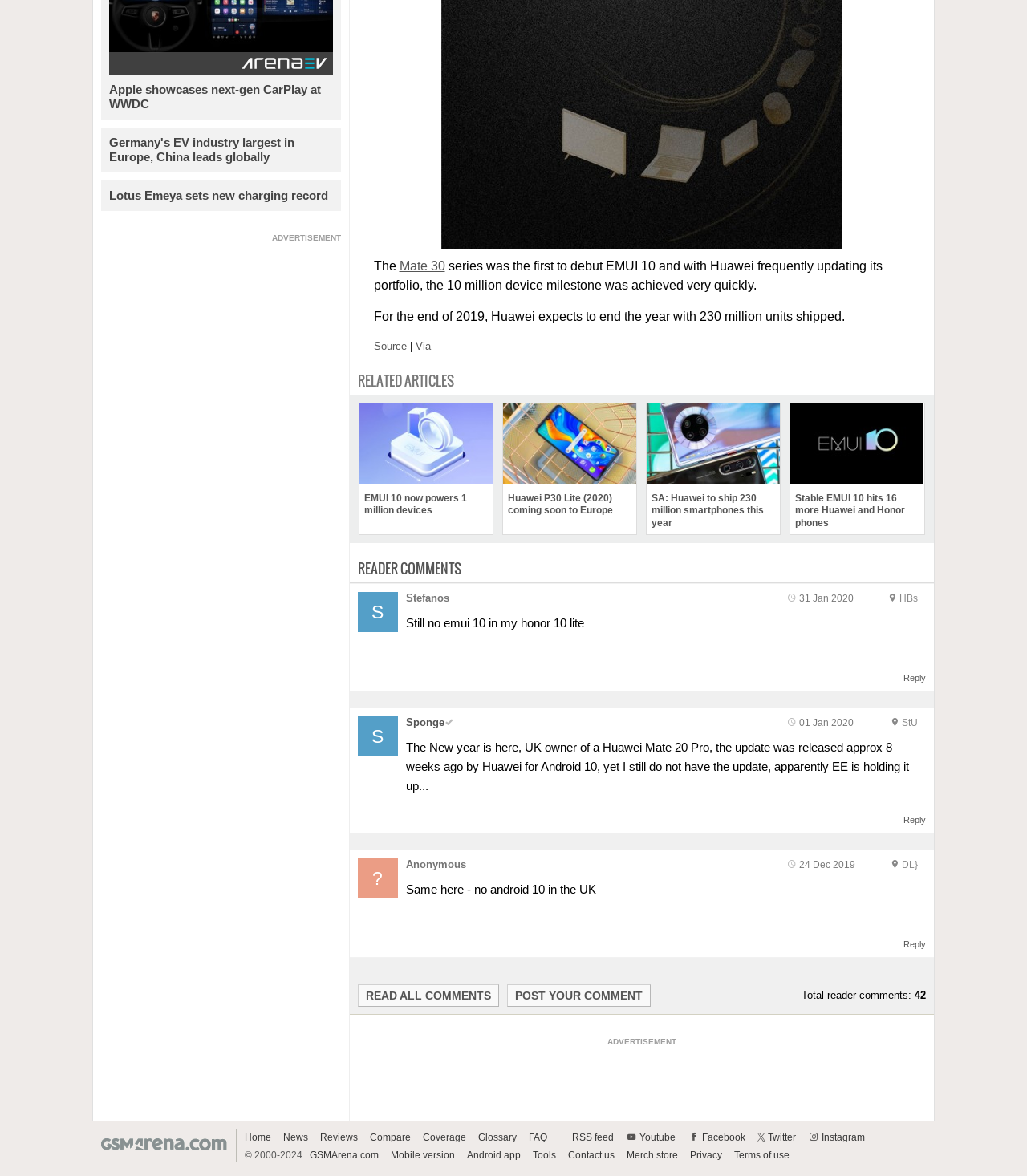Locate the bounding box coordinates of the area where you should click to accomplish the instruction: "View all comments".

[0.348, 0.837, 0.486, 0.856]